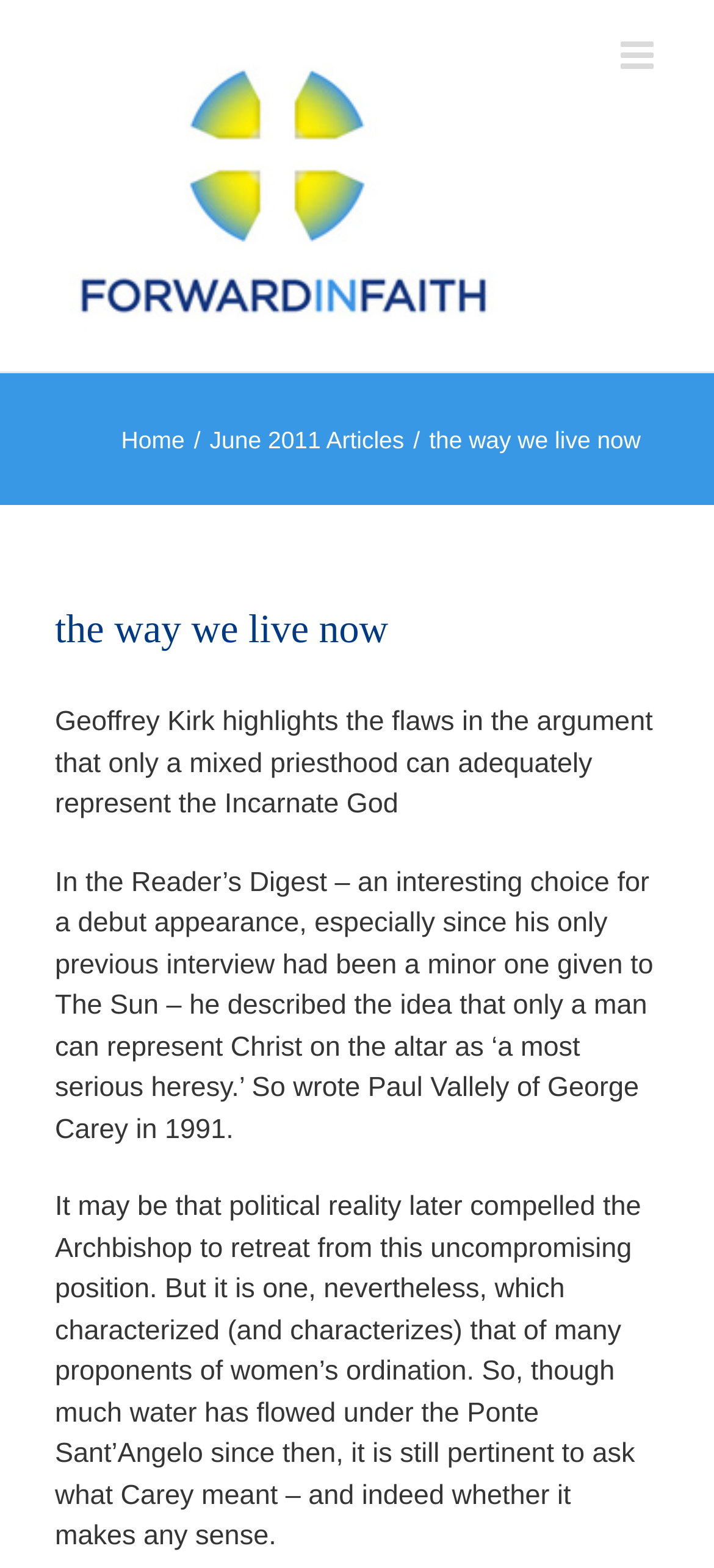Kindly respond to the following question with a single word or a brief phrase: 
What is the publication where Geoffrey Kirk made a debut appearance?

Reader’s Digest